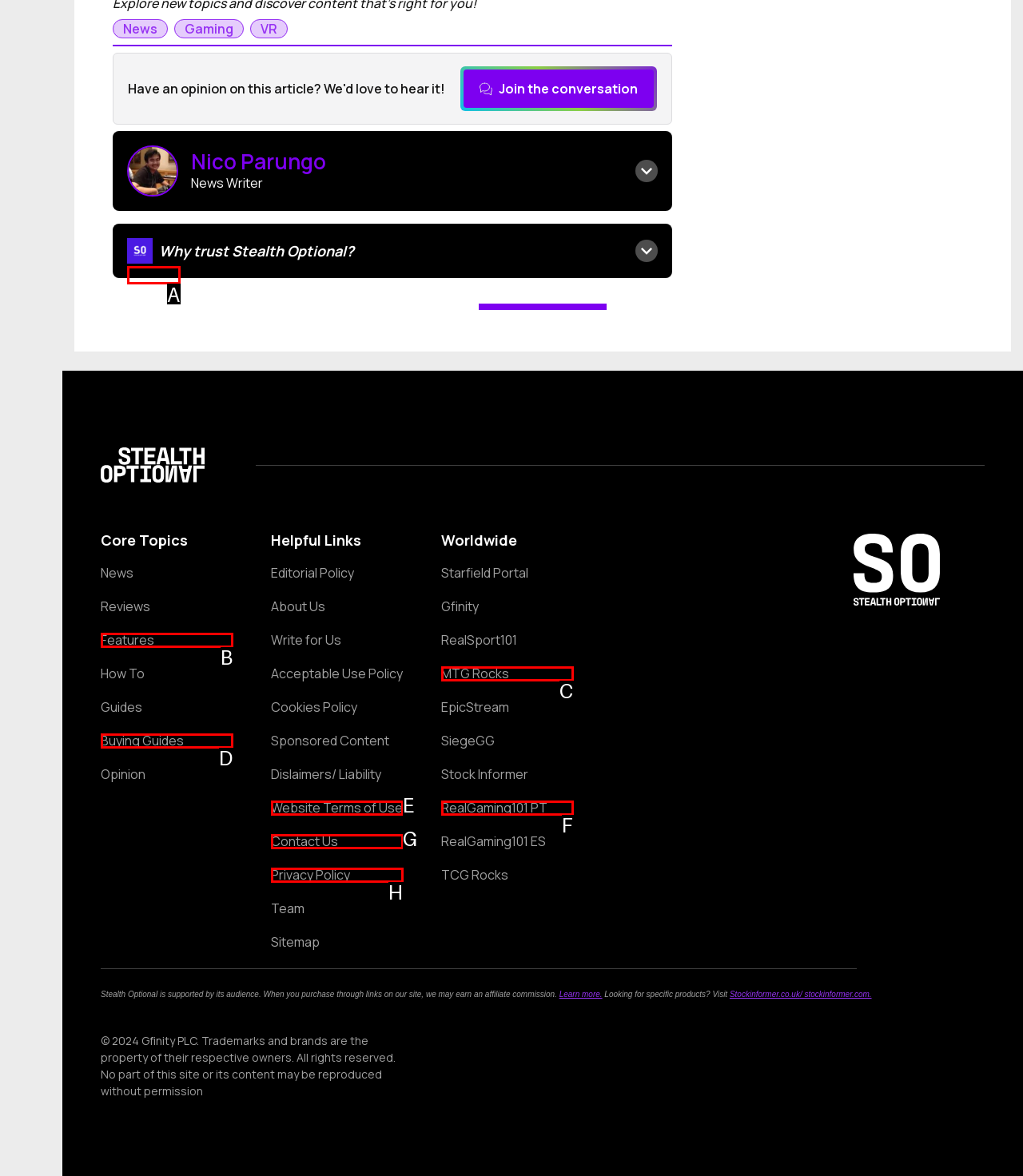Match the option to the description: Website Terms of Use
State the letter of the correct option from the available choices.

E